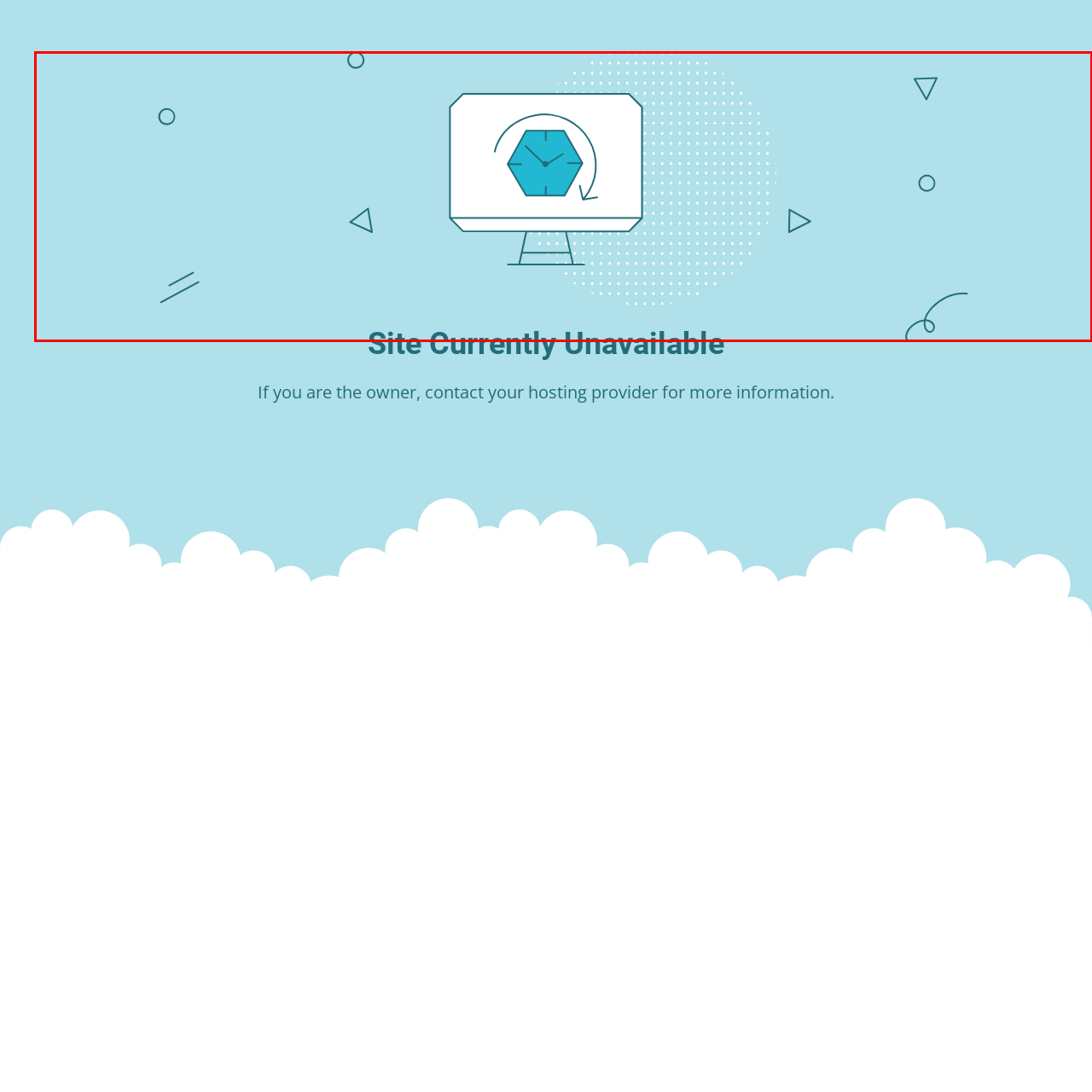Direct your attention to the image contained by the red frame and provide a detailed response to the following question, utilizing the visual data from the image:
What is the status of the site?

The bold lettering at the bottom of the image clearly states 'Site Currently Unavailable', indicating that users are unable to access the site at this time, despite the friendly and approachable design.